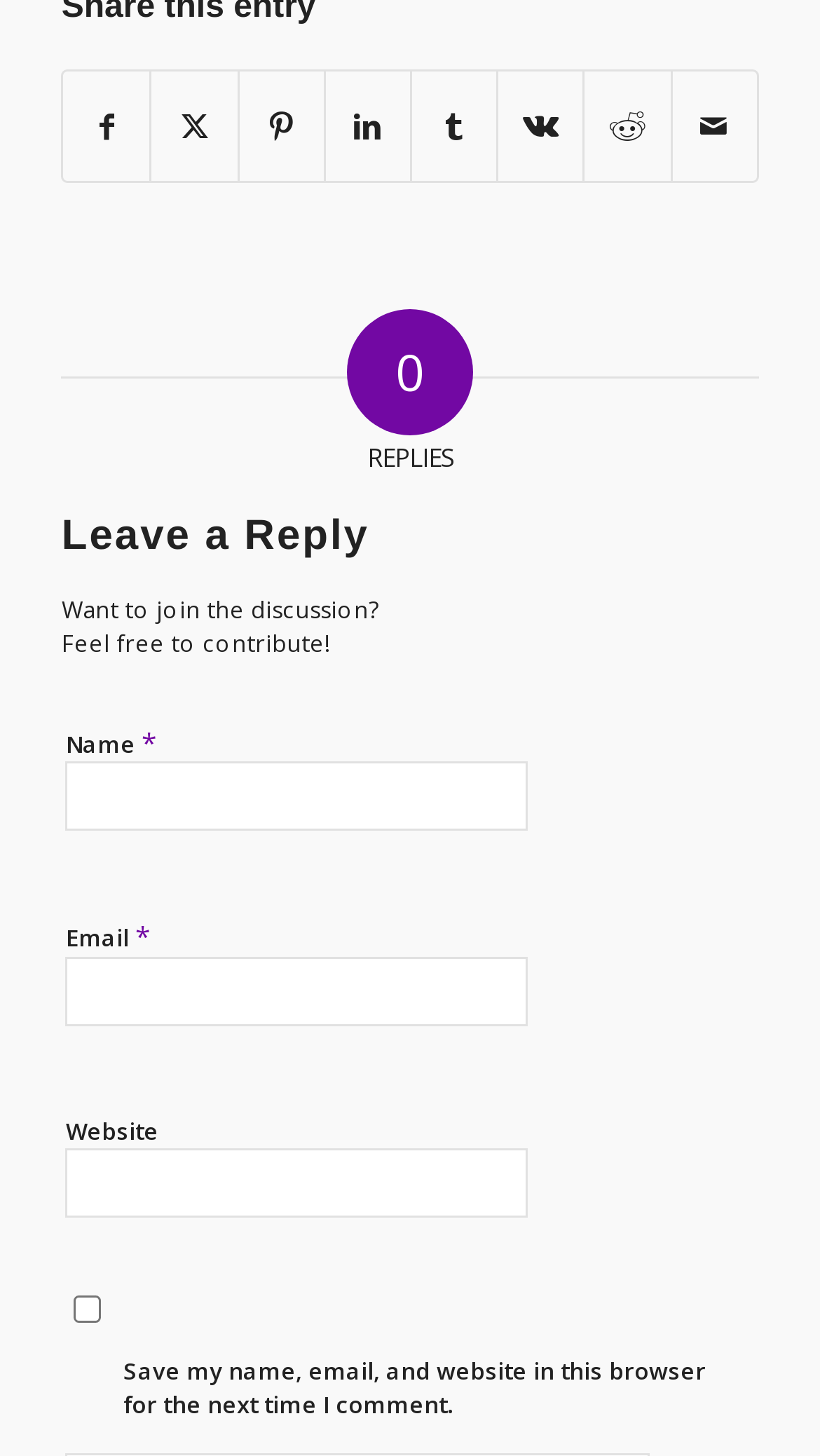How many social media platforms can you share on?
Can you provide a detailed and comprehensive answer to the question?

I counted the number of social media links at the top of the page, which are 'Share on Facebook', 'Share on X', 'Share on Pinterest', 'Share on LinkedIn', 'Share on Tumblr', 'Share on Vk', 'Share on Reddit', and 'Share by Mail'. There are 8 links in total.